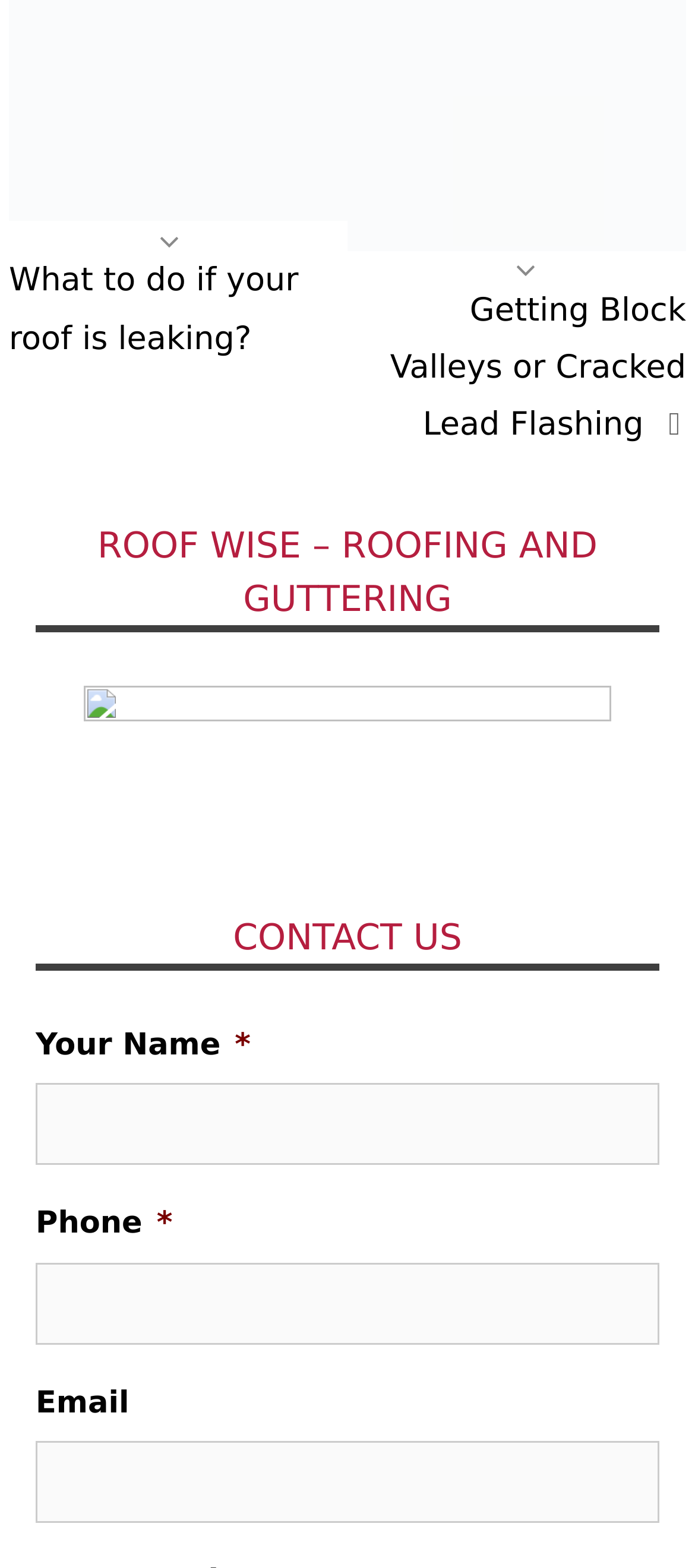What is the purpose of the form on this webpage?
Please craft a detailed and exhaustive response to the question.

The form on this webpage has input fields for 'Your Name', 'Phone', and 'Email', which suggests that it is a contact form for users to reach out to the roofing service. The presence of a 'CONTACT US' heading above the form further supports this conclusion.